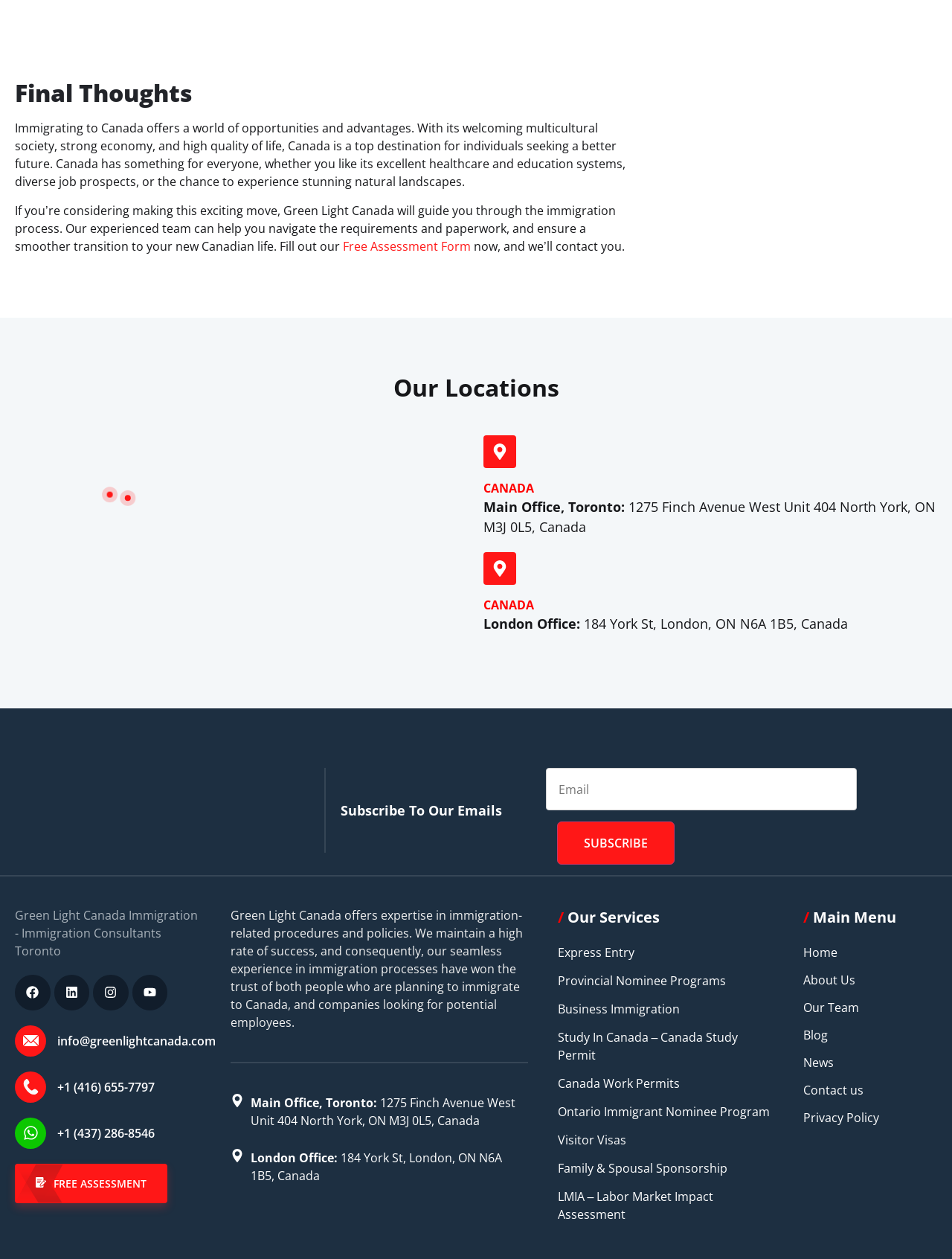What is the purpose of the 'Free Assessment Form'?
Please answer using one word or phrase, based on the screenshot.

To guide through immigration process